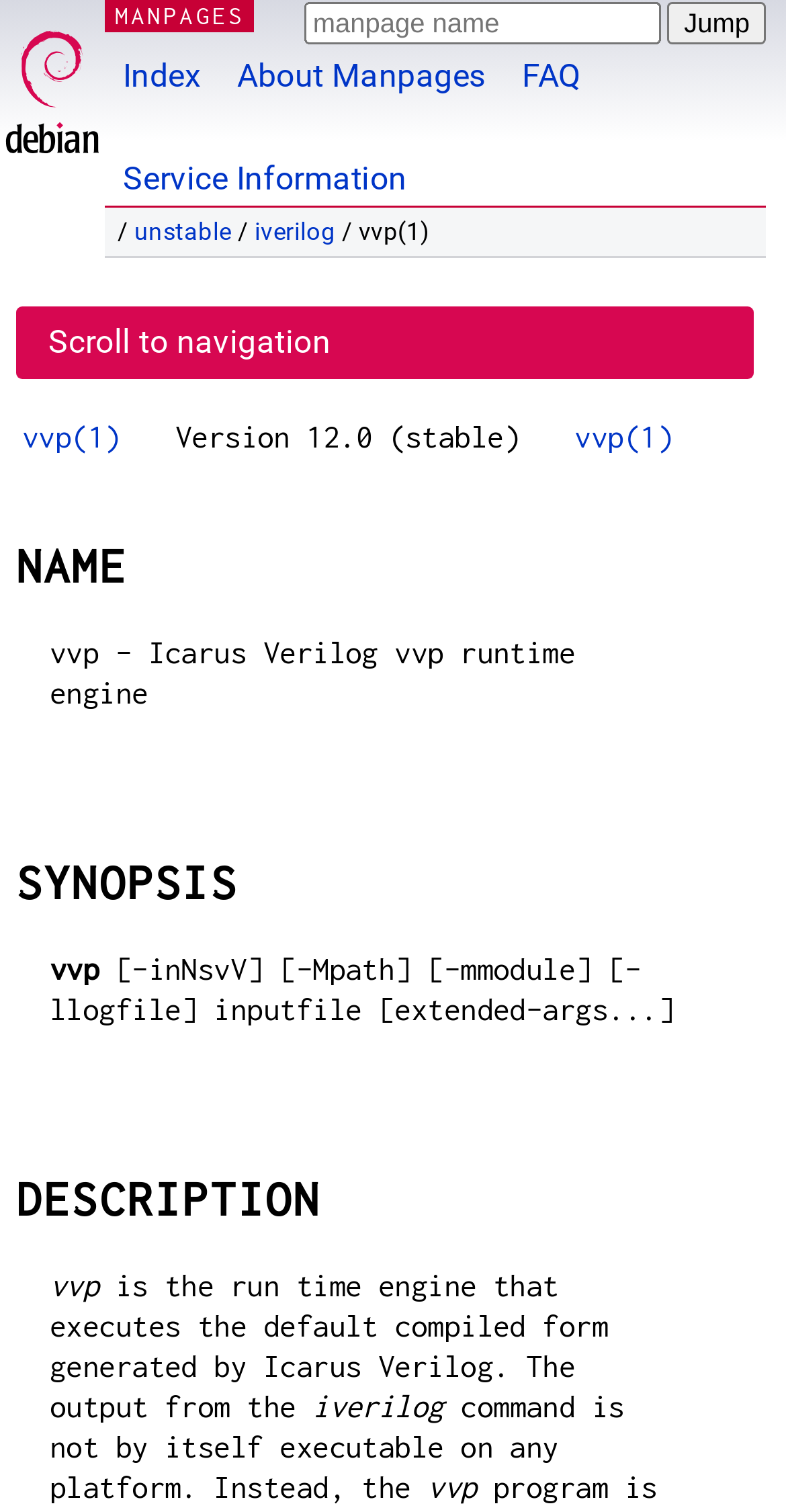Provide the bounding box coordinates of the section that needs to be clicked to accomplish the following instruction: "Enter a manpage name."

[0.388, 0.001, 0.842, 0.029]